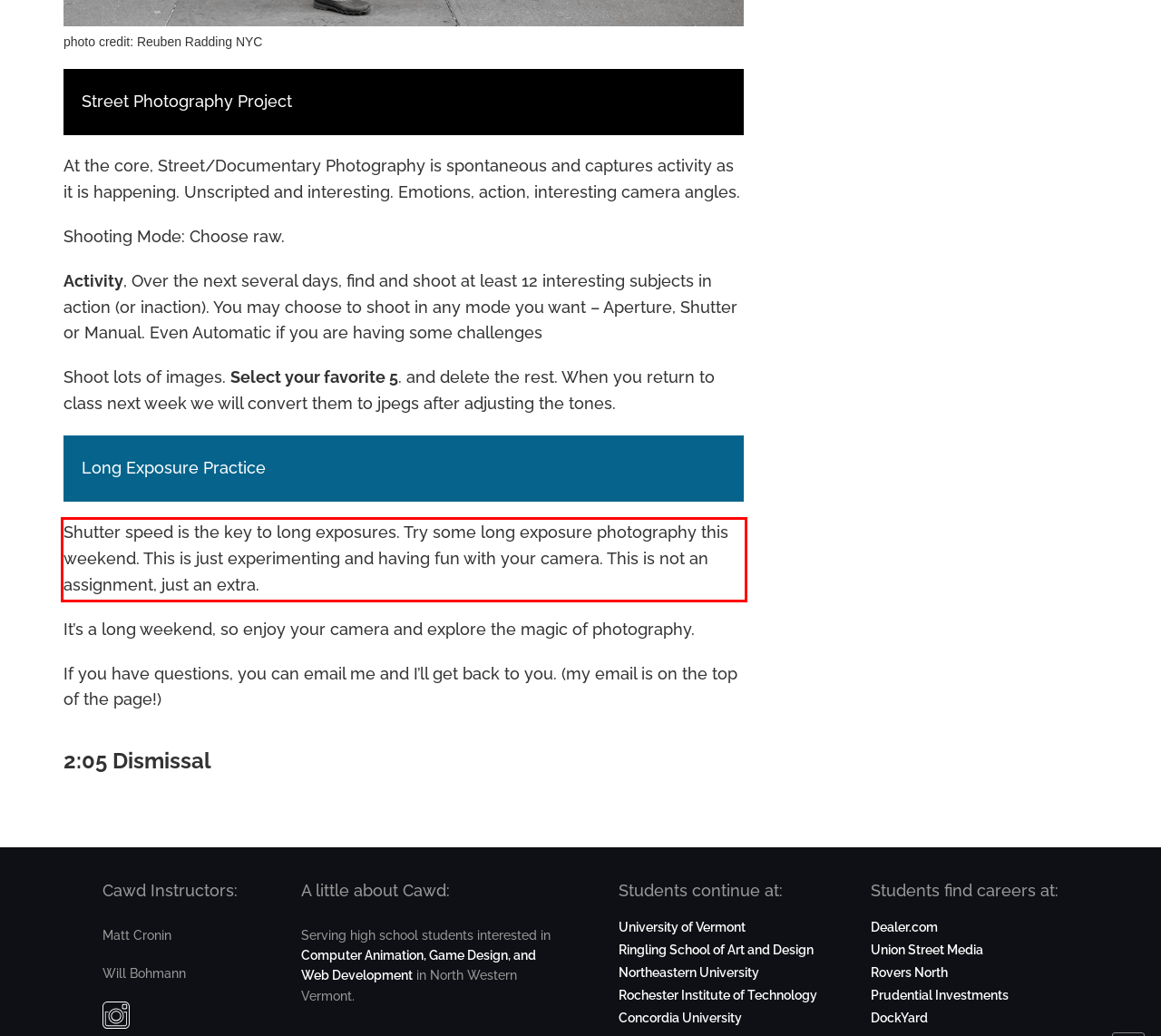Identify the text within the red bounding box on the webpage screenshot and generate the extracted text content.

Shutter speed is the key to long exposures. Try some long exposure photography this weekend. This is just experimenting and having fun with your camera. This is not an assignment, just an extra.